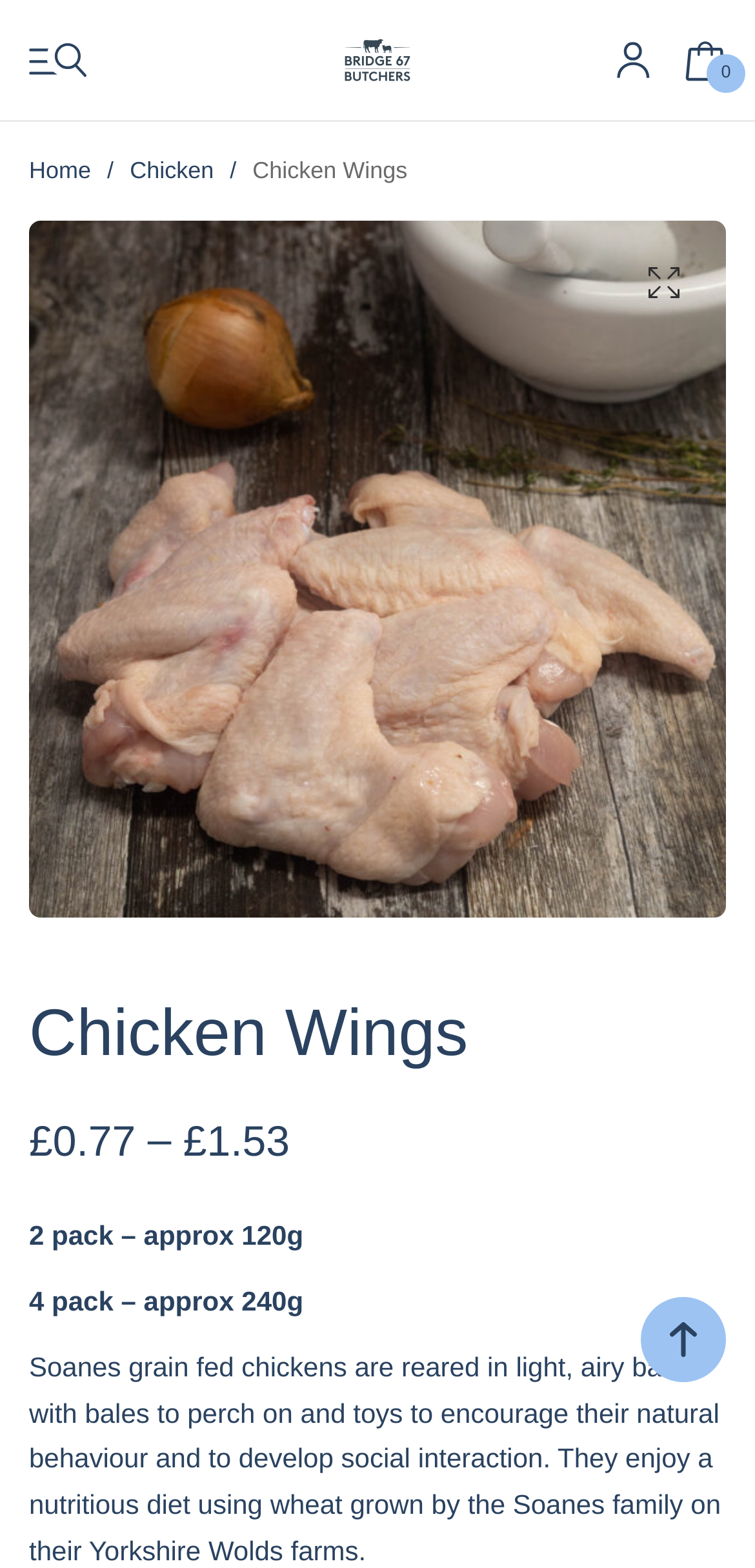Please determine the bounding box coordinates of the element to click on in order to accomplish the following task: "View Chicken Wings details". Ensure the coordinates are four float numbers ranging from 0 to 1, i.e., [left, top, right, bottom].

[0.326, 0.1, 0.54, 0.117]